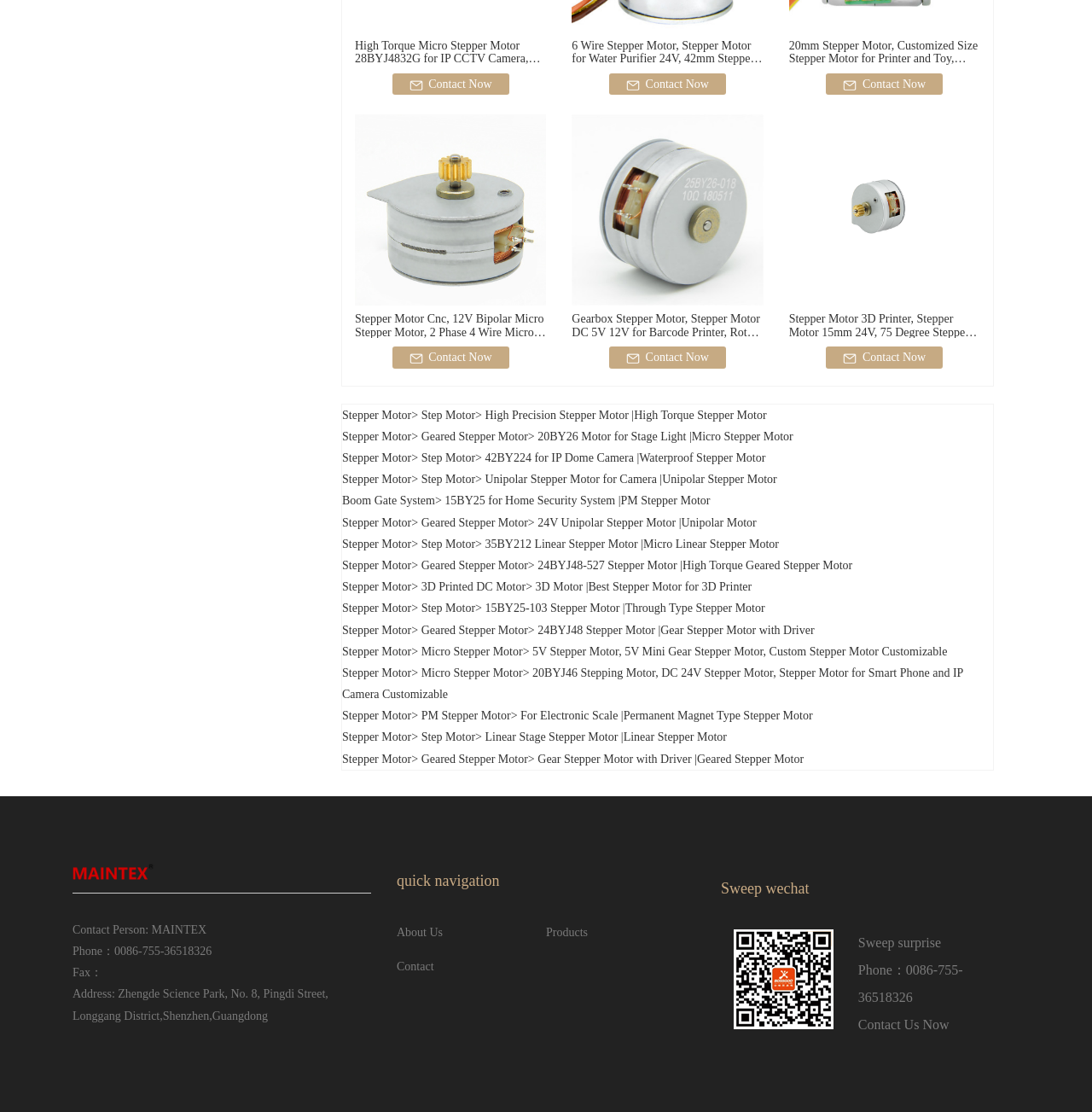Identify the bounding box coordinates of the clickable region to carry out the given instruction: "Learn more about the 'Gearbox Stepper Motor, Stepper Motor DC 5V 12V for Barcode Printer, Rotary Stepper Motor Customizable' product".

[0.524, 0.101, 0.699, 0.277]